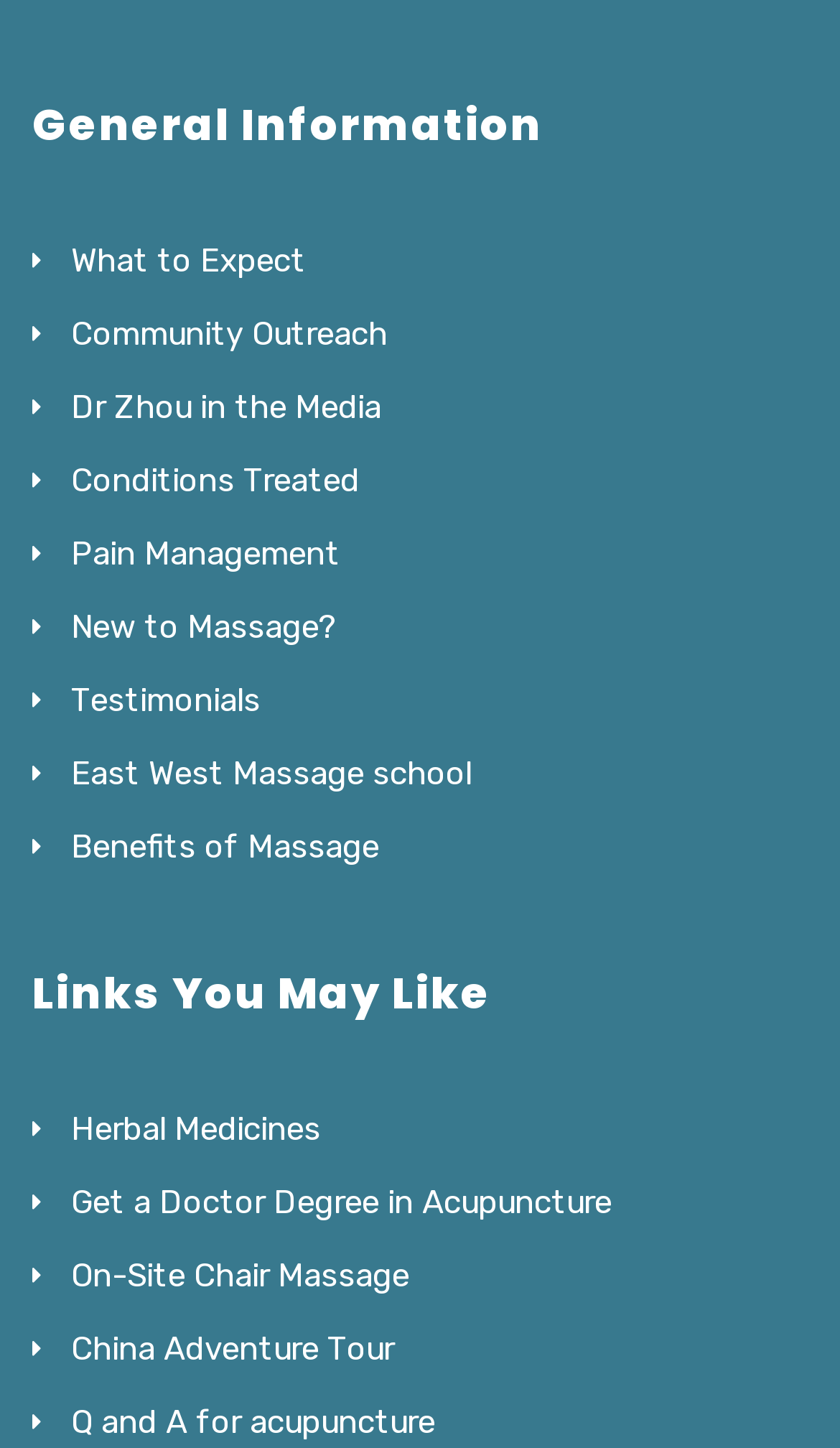Given the element description "Testimonials" in the screenshot, predict the bounding box coordinates of that UI element.

[0.085, 0.47, 0.31, 0.497]